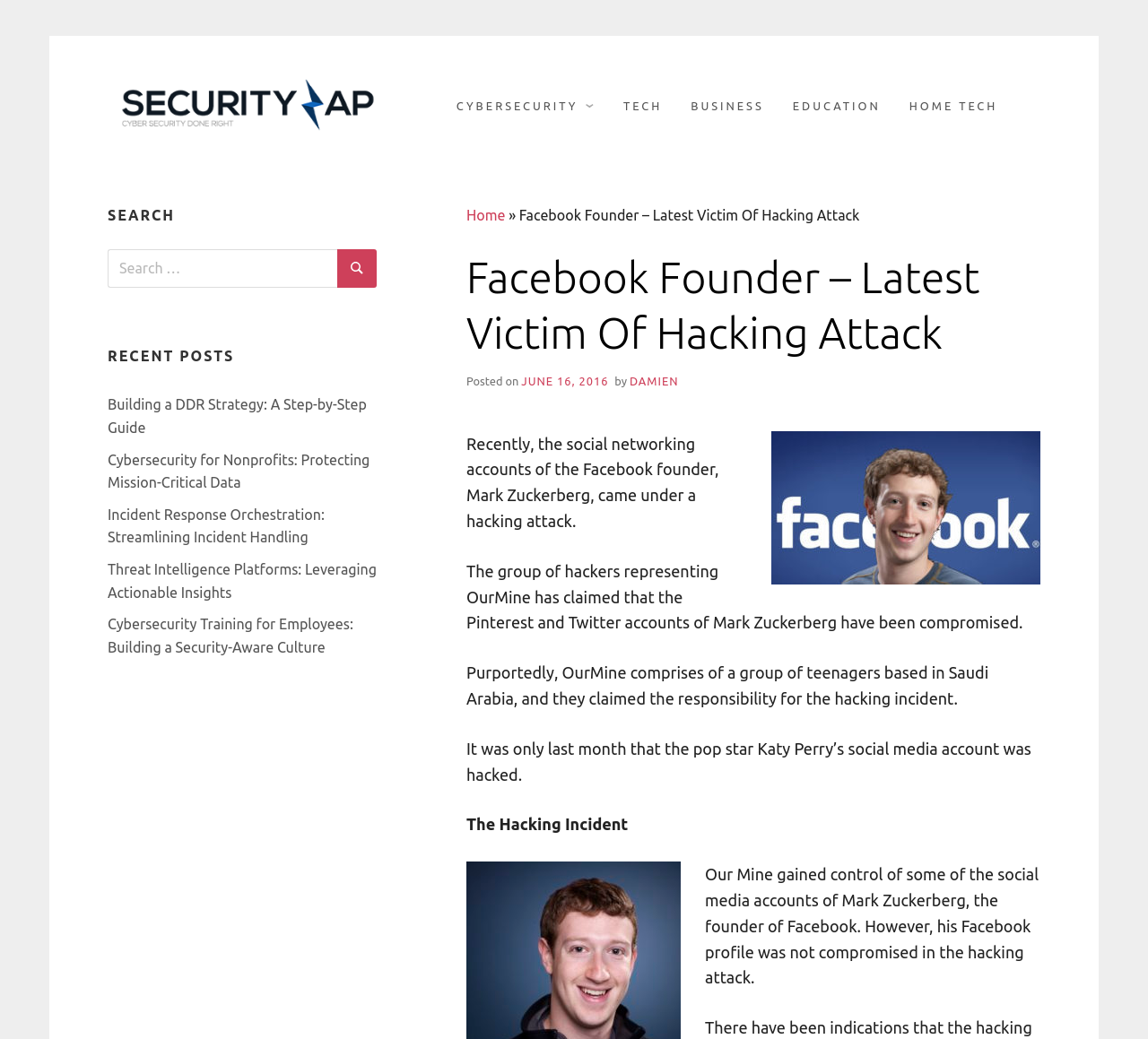Elaborate on the information and visuals displayed on the webpage.

The webpage is about a news article discussing a hacking attack on Facebook founder Mark Zuckerberg's social networking accounts. At the top left, there is a "Skip to content" link, followed by a "Security Zap" logo and a navigation menu with links to different categories such as "CYBERSECURITY", "TECH", "BUSINESS", and "EDUCATION". 

Below the navigation menu, there is a heading that reads "Facebook Founder – Latest Victim Of Hacking Attack" with a subheading that indicates the article was posted on June 16, 2016, by Damien. 

To the right of the heading, there is an image related to Mark Zuckerberg. The main content of the article is divided into several paragraphs, describing the hacking incident, the group of hackers responsible, and the impact of the attack. 

On the right side of the page, there is a complementary section with a search bar and a "RECENT POSTS" section, listing several links to other articles related to cybersecurity.